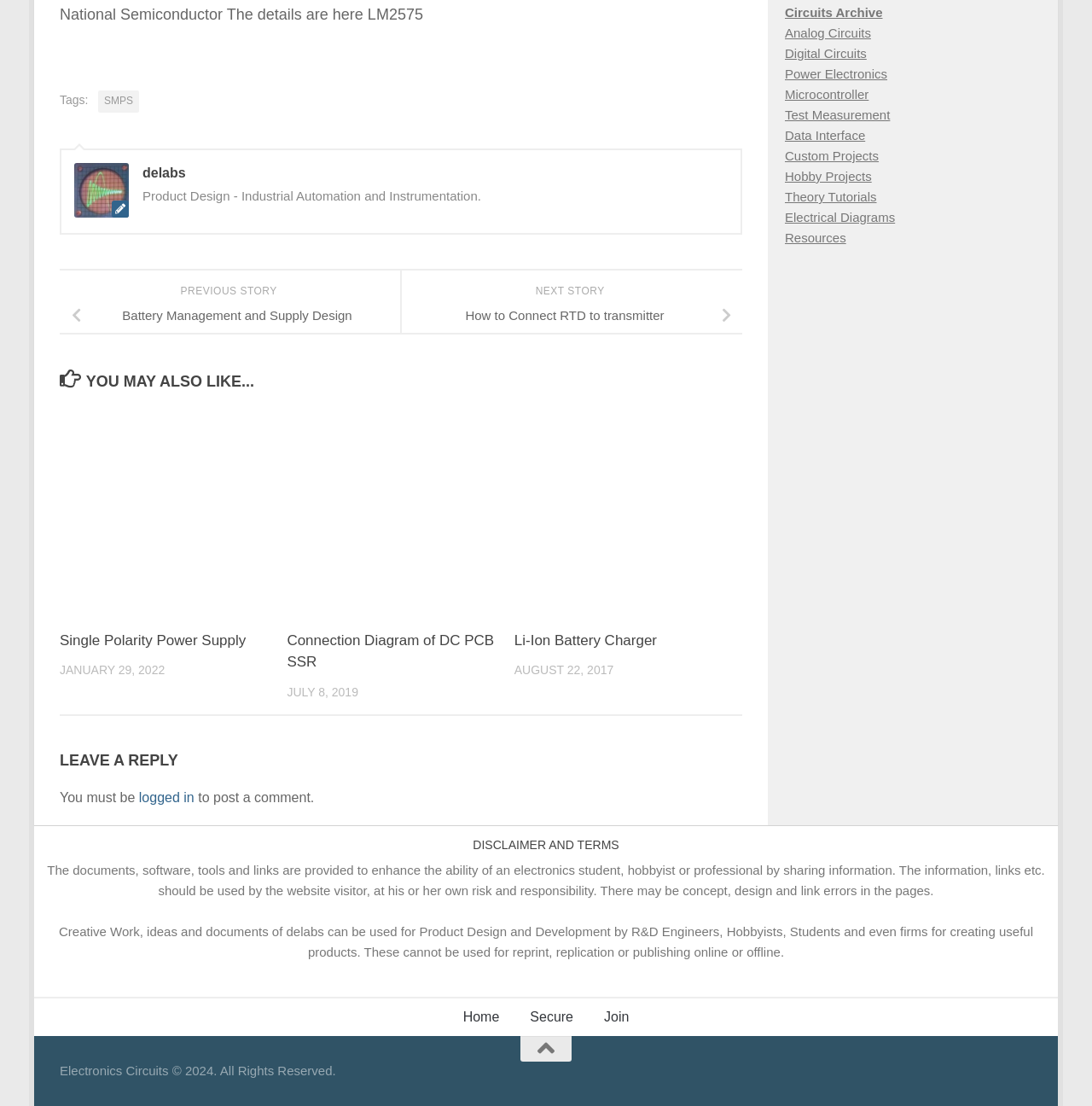Provide your answer to the question using just one word or phrase: What is the function of the links at the top-right corner of the webpage?

Navigation